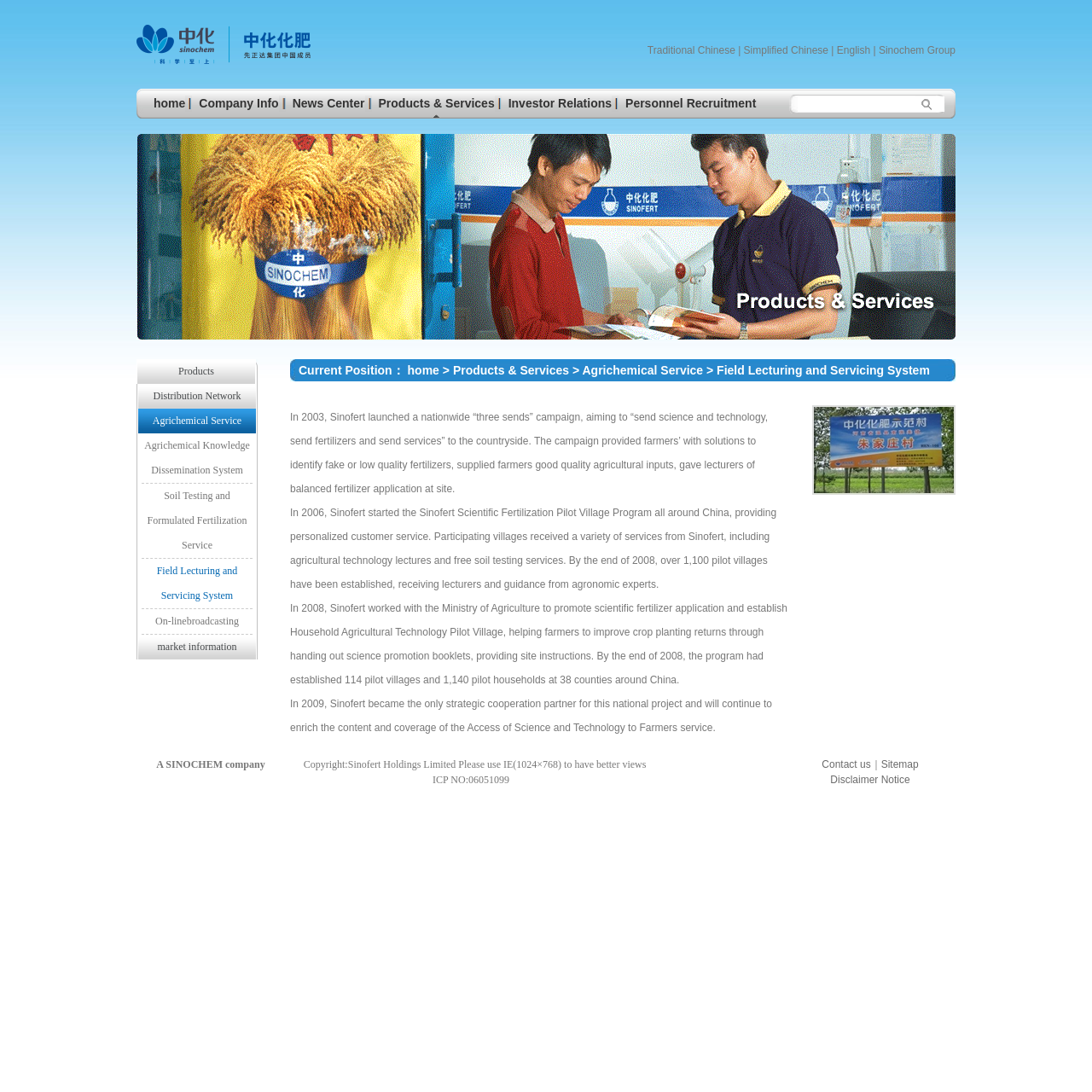What is the name of the program launched in 2006?
Please provide a single word or phrase as your answer based on the screenshot.

Sinofert Scientific Fertilization Pilot Village Program